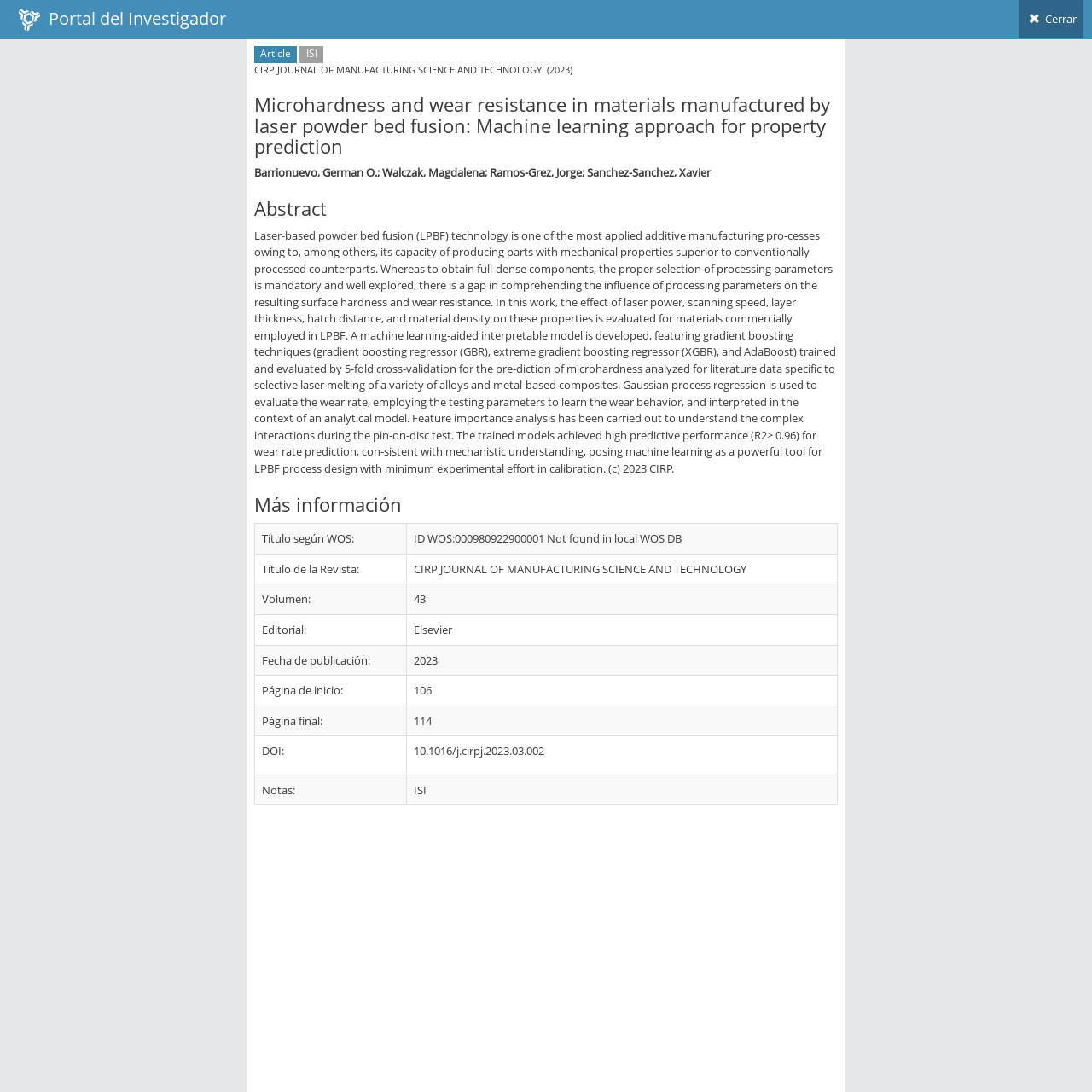From the webpage screenshot, identify the region described by Cerrar. Provide the bounding box coordinates as (top-left x, top-left y, bottom-right x, bottom-right y), with each value being a floating point number between 0 and 1.

[0.933, 0.0, 0.992, 0.035]